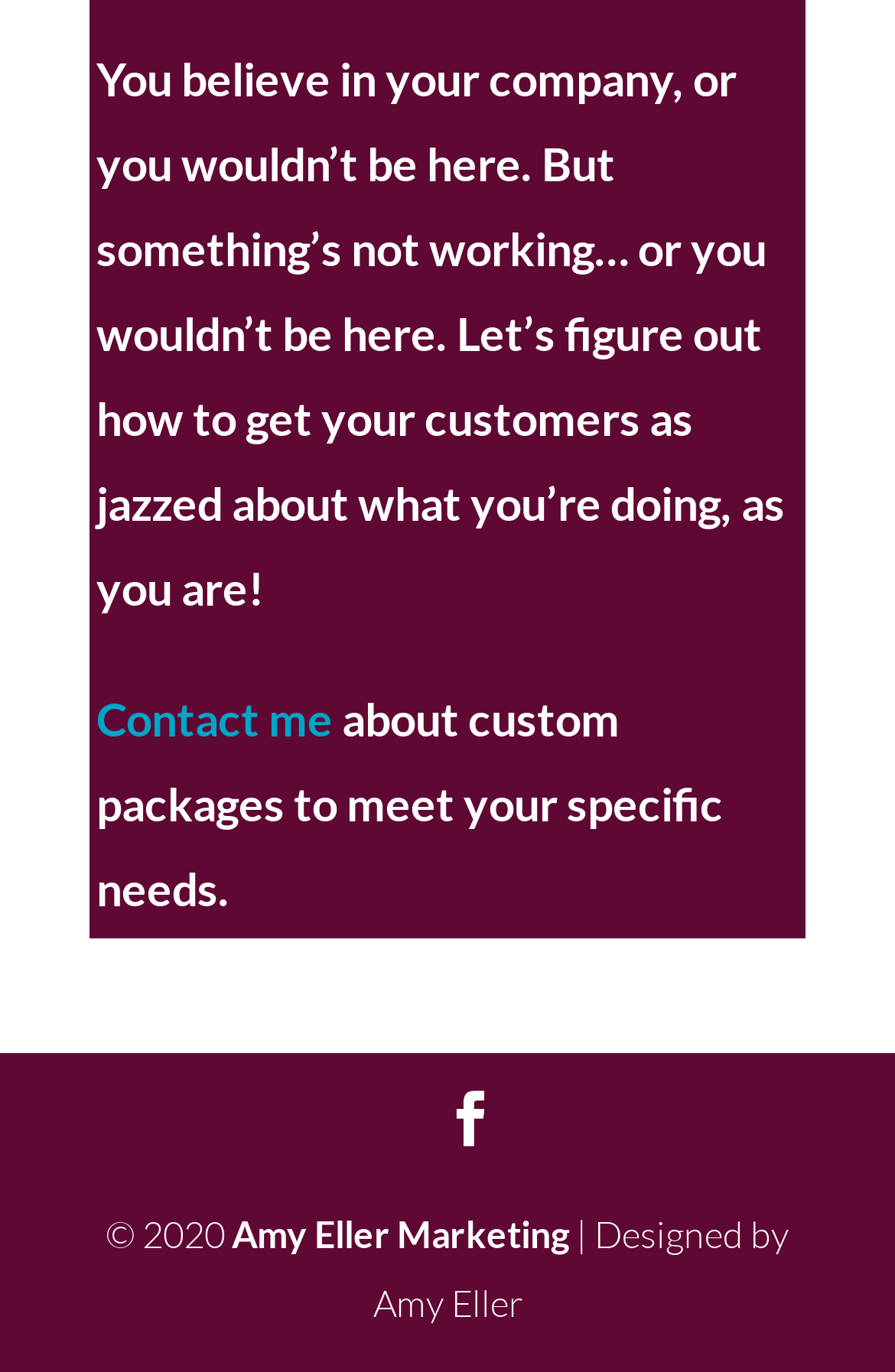Provide your answer in a single word or phrase: 
Who designed the website?

Amy Eller